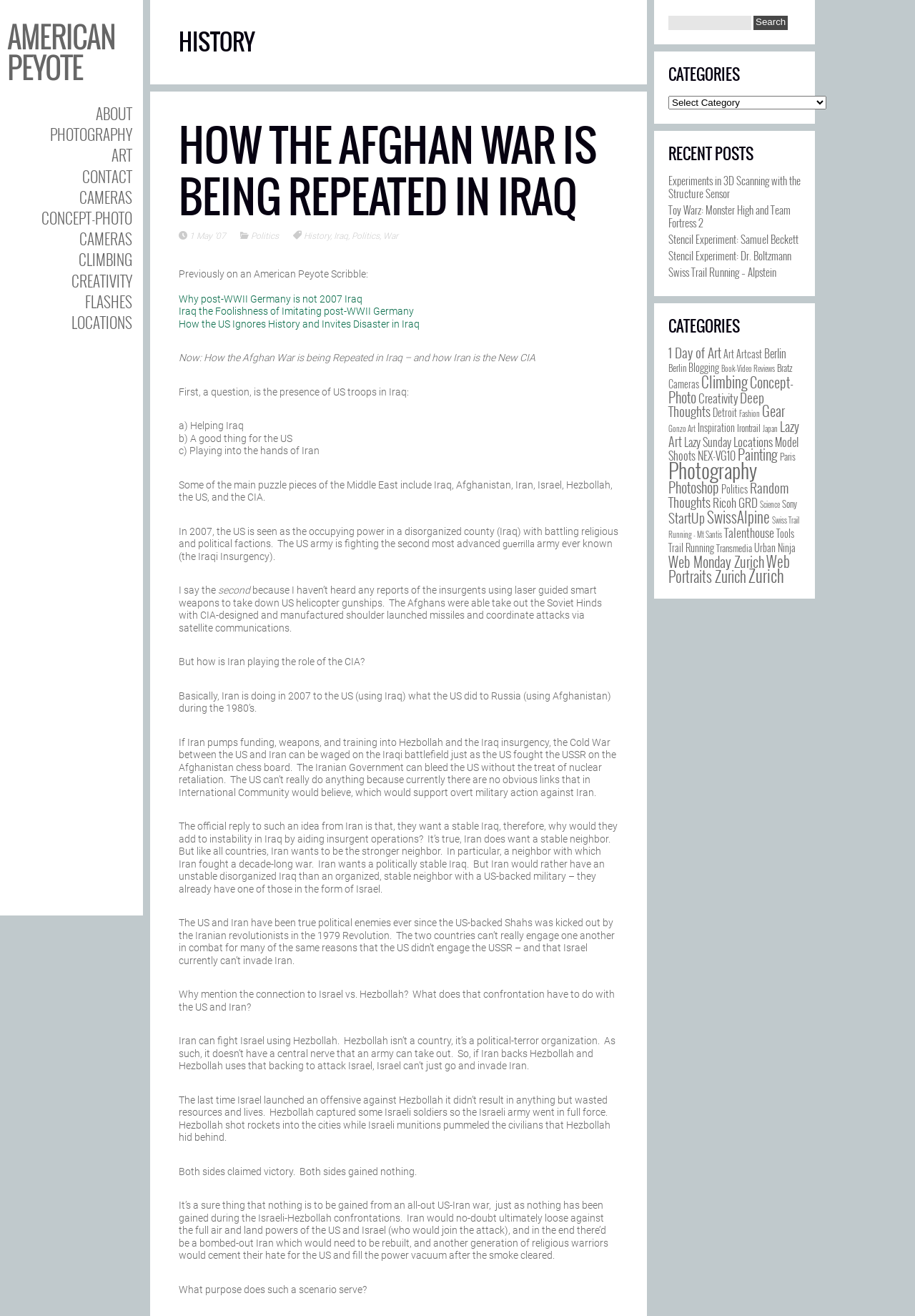Identify the bounding box for the described UI element. Provide the coordinates in (top-left x, top-left y, bottom-right x, bottom-right y) format with values ranging from 0 to 1: Web Monday Zurich

[0.73, 0.419, 0.835, 0.435]